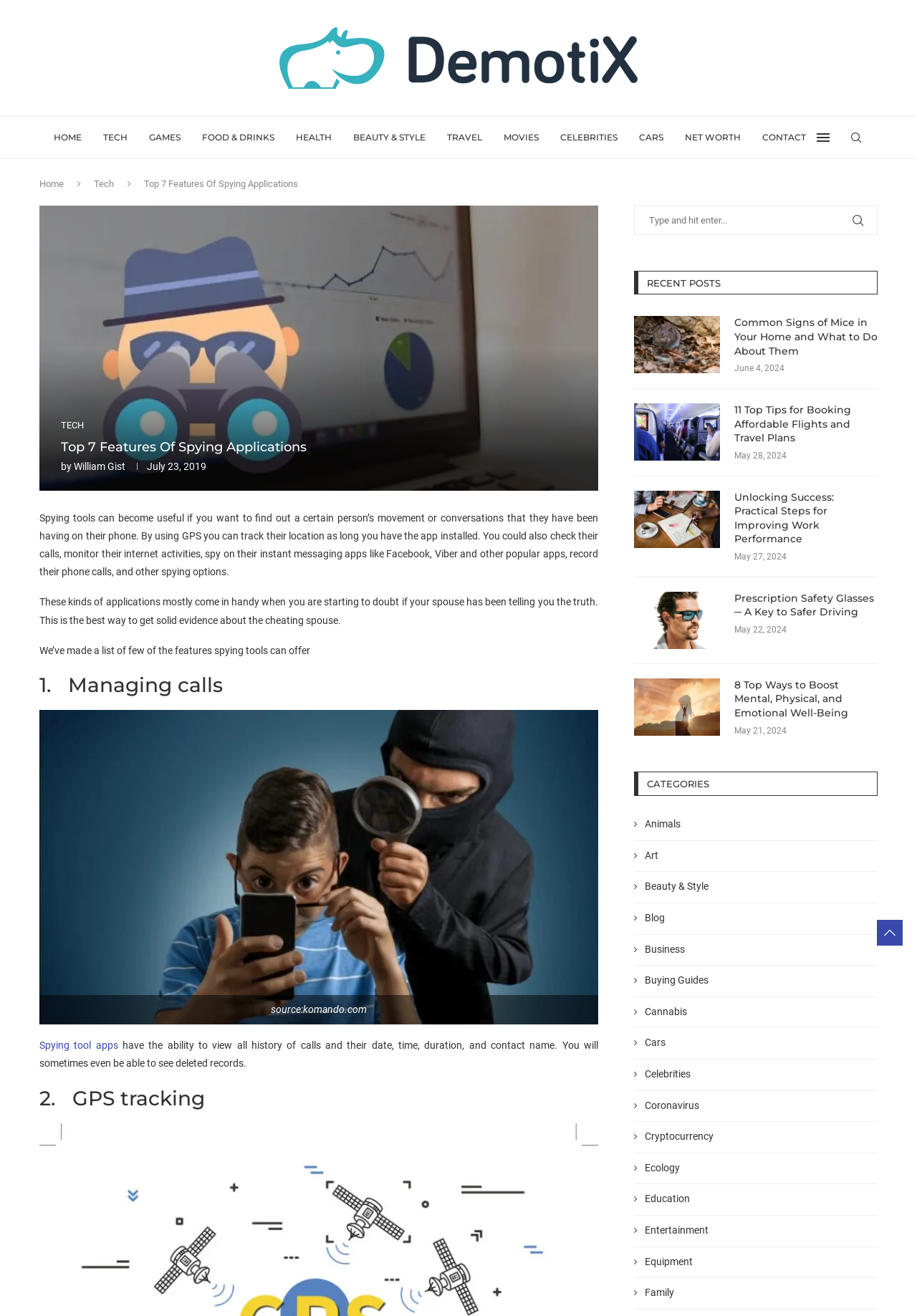Provide the bounding box coordinates for the UI element described in this sentence: "name="s" placeholder="Type and hit enter..."". The coordinates should be four float values between 0 and 1, i.e., [left, top, right, bottom].

[0.691, 0.156, 0.957, 0.178]